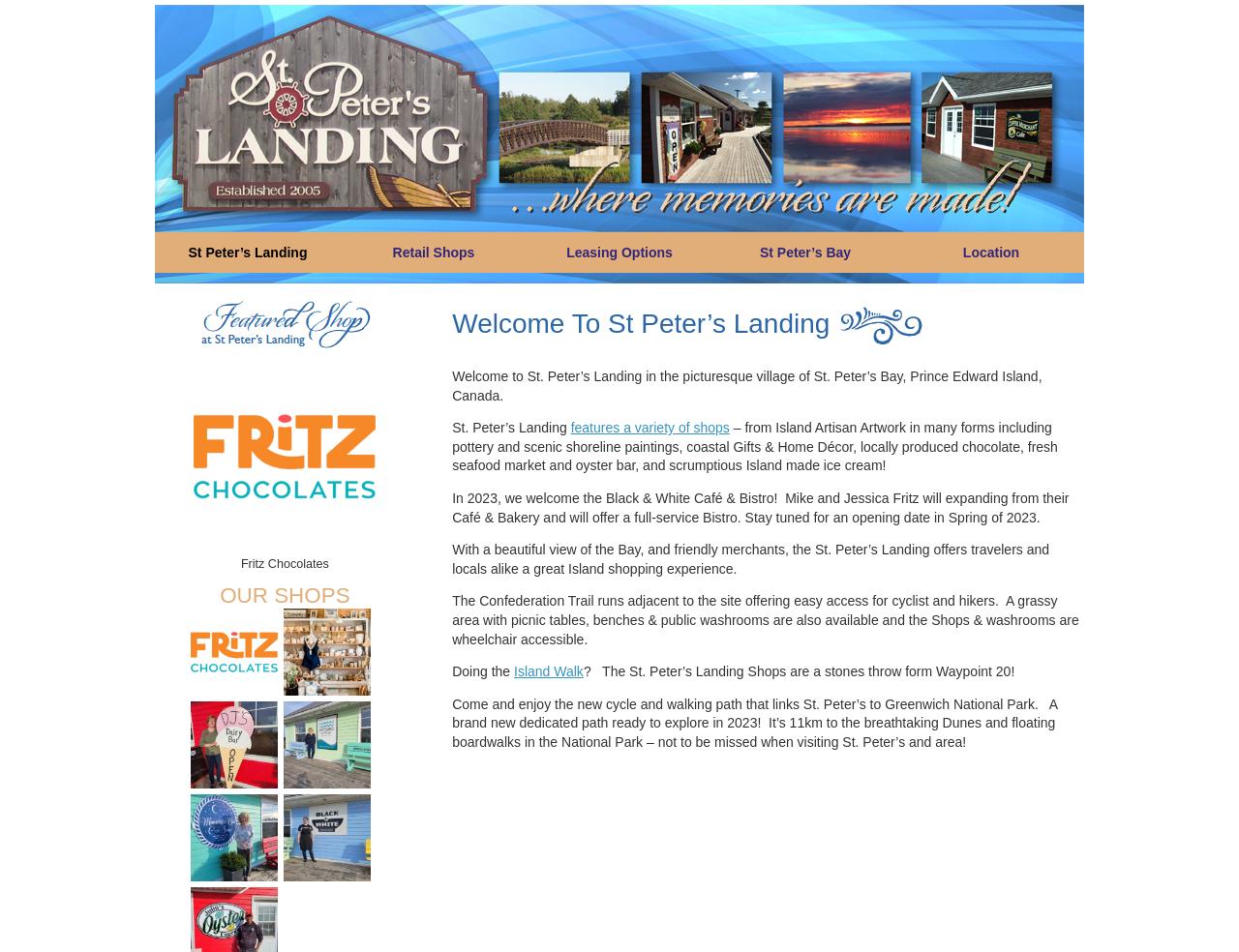Locate the bounding box coordinates of the item that should be clicked to fulfill the instruction: "Learn more about Leasing Options".

[0.425, 0.244, 0.575, 0.287]